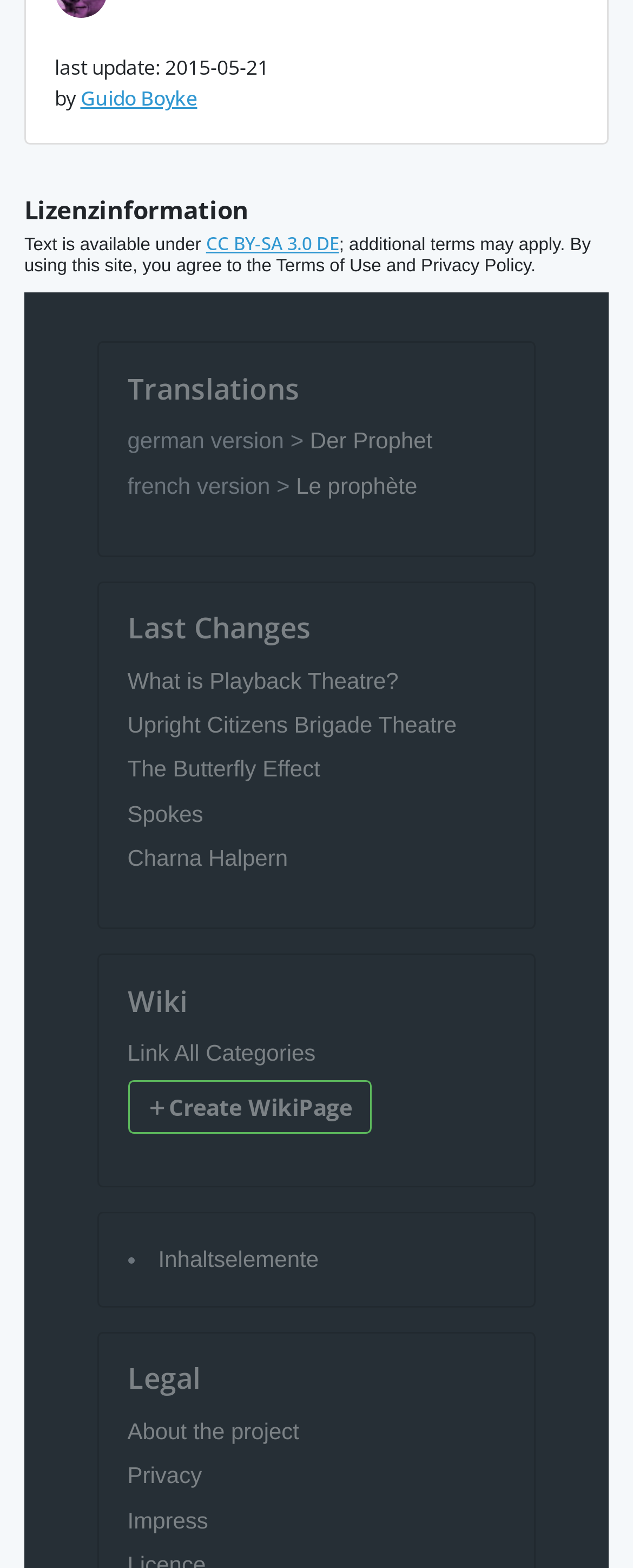Please identify the bounding box coordinates of the region to click in order to complete the given instruction: "read about the project". The coordinates should be four float numbers between 0 and 1, i.e., [left, top, right, bottom].

[0.201, 0.904, 0.473, 0.921]